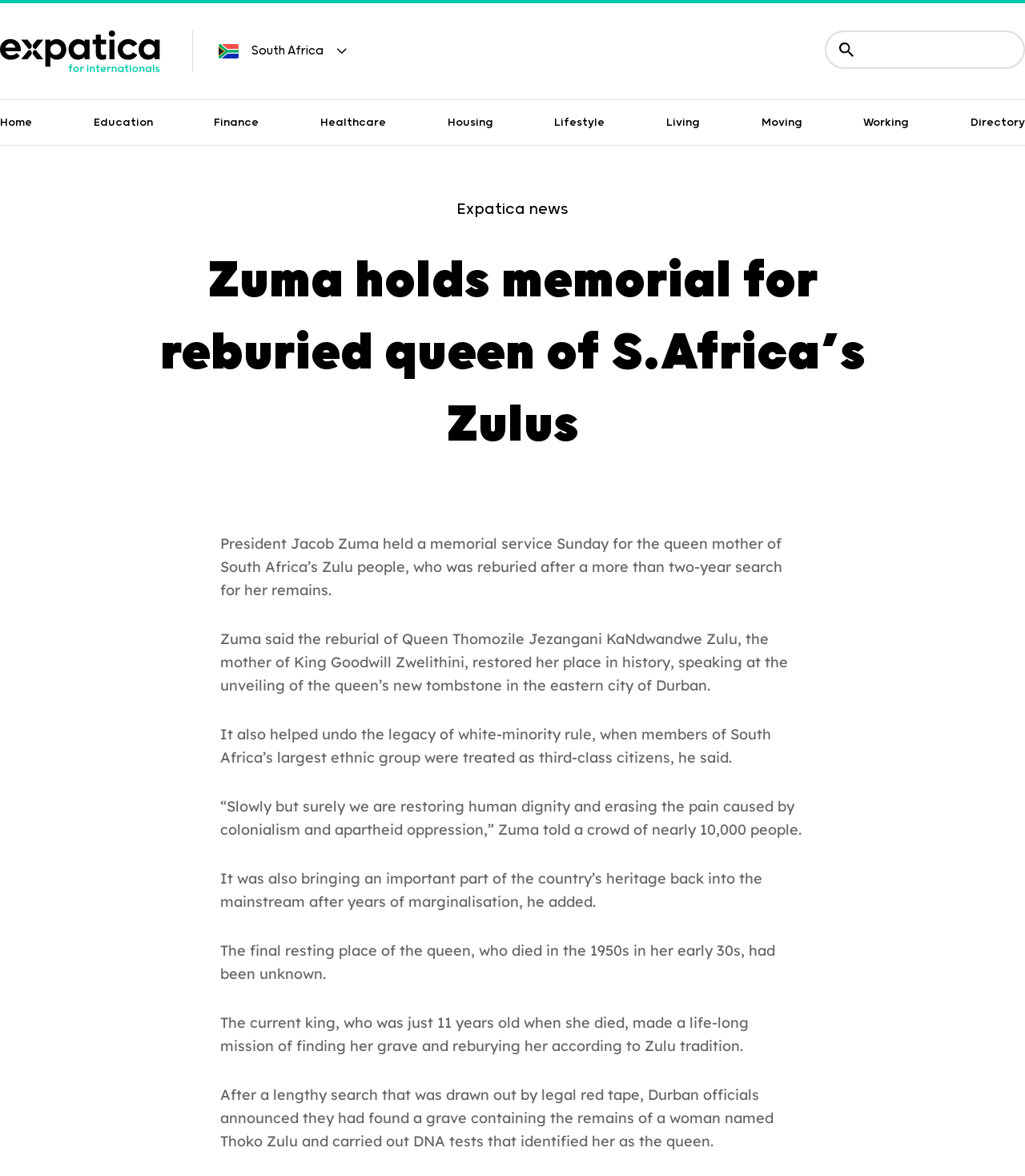Identify the bounding box coordinates of the region that should be clicked to execute the following instruction: "Go to Home".

[0.0, 0.096, 0.031, 0.112]